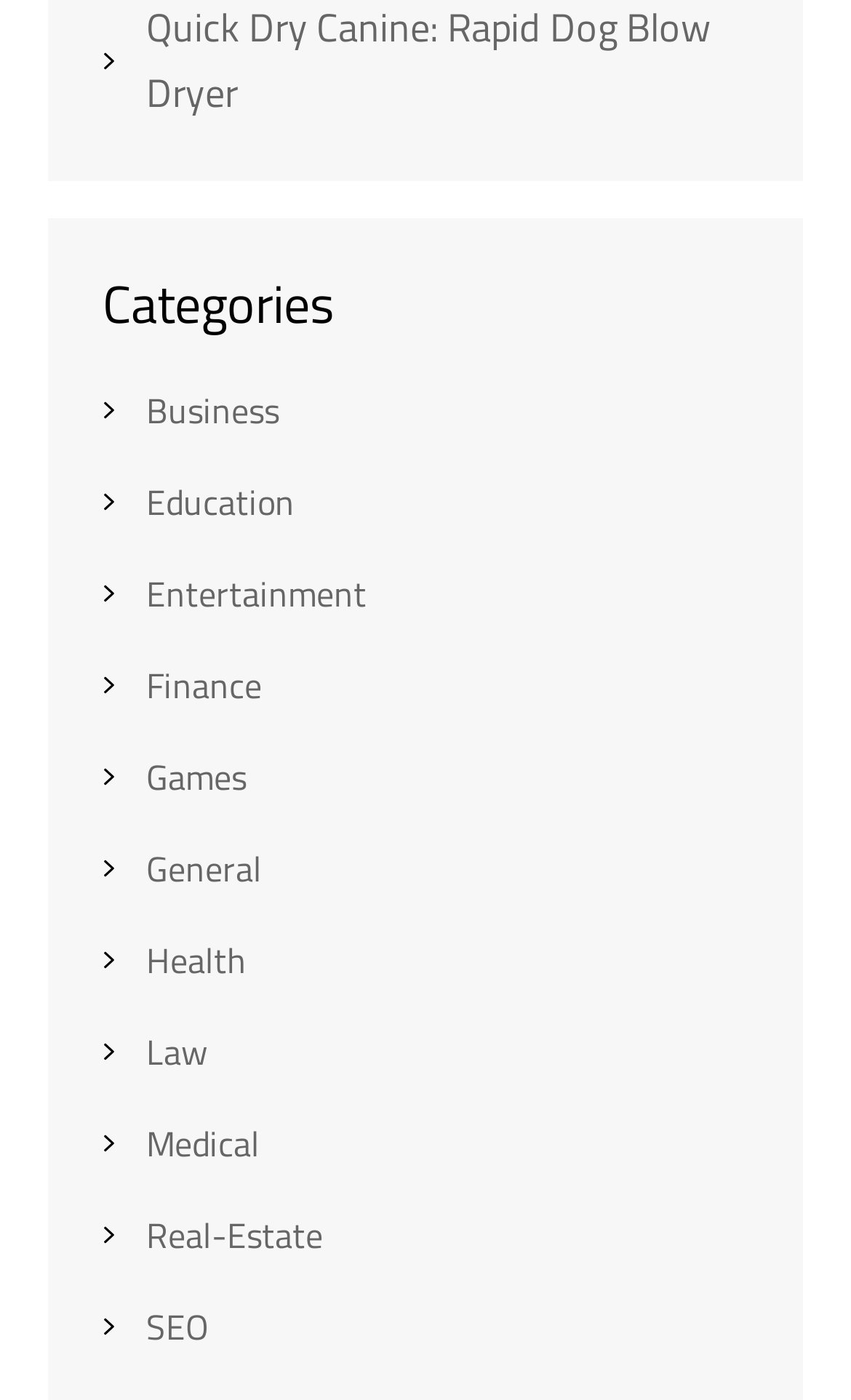Utilize the information from the image to answer the question in detail:
What are the categories listed on this webpage?

By looking at the webpage, I can see a heading 'Categories' followed by a list of links, which are the categories. These categories include Business, Education, Entertainment, and so on.